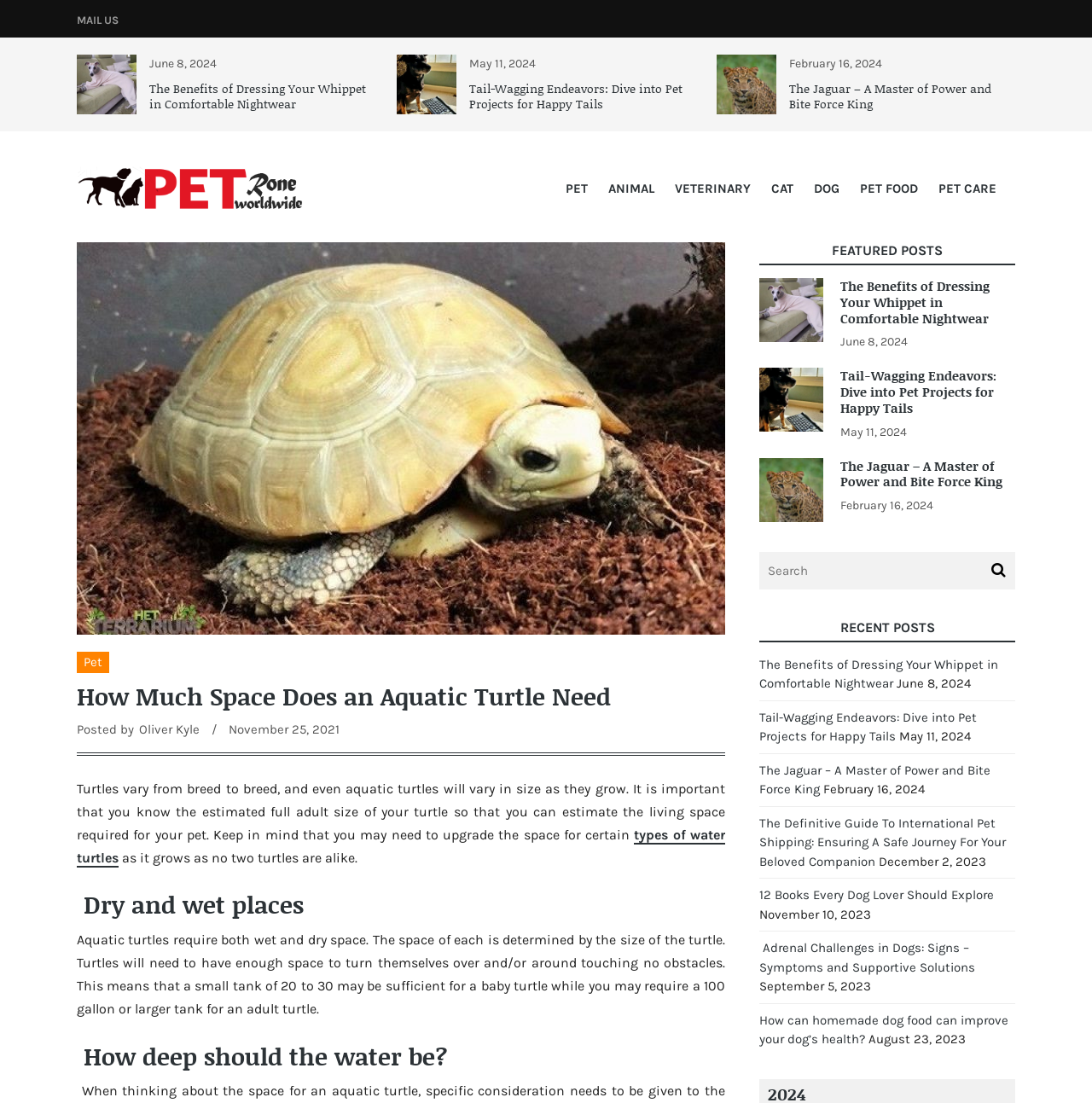Create a full and detailed caption for the entire webpage.

This webpage appears to be a pet care blog, with a focus on providing information and resources for pet owners. The main content area is divided into several sections, each with its own heading and text.

At the top of the page, there is a navigation menu with links to various categories, including "PET", "ANIMAL", "VETERINARY", "CAT", "DOG", "PET FOOD", and "PET CARE". Below this menu, there is a header section with a title "How Much Space Does an Aquatic Turtle Need" and a subheading "Posted by Oliver Kyle on November 25, 2021".

The main content area is divided into three sections. The first section discusses the importance of knowing the estimated full adult size of an aquatic turtle to determine the required living space. It also mentions that turtles need both wet and dry space, and the size of each is determined by the size of the turtle.

The second section is a list of featured posts, with headings and links to various articles, including "The Benefits of Dressing Your Whippet in Comfortable Nightwear", "Tail-Wagging Endeavors: Dive into Pet Projects for Happy Tails", and "The Jaguar – A Master of Power and Bite Force King". Each article has a date stamp, ranging from February 16, 2024, to June 8, 2024.

The third section is a list of recent posts, with headings and links to various articles, including "The Benefits of Dressing Your Whippet in Comfortable Nightwear", "Tail-Wagging Endeavors: Dive into Pet Projects for Happy Tails", and "The Jaguar – A Master of Power and Bite Force King", as well as several other articles. Each article has a date stamp, ranging from February 16, 2024, to December 2, 2023.

On the right-hand side of the page, there is a complementary section with a search bar and a button with a magnifying glass icon. Below this, there is a list of recent posts, with headings and links to various articles.

Overall, the webpage appears to be a resource-rich blog for pet owners, with a focus on providing information and resources on various pet-related topics.